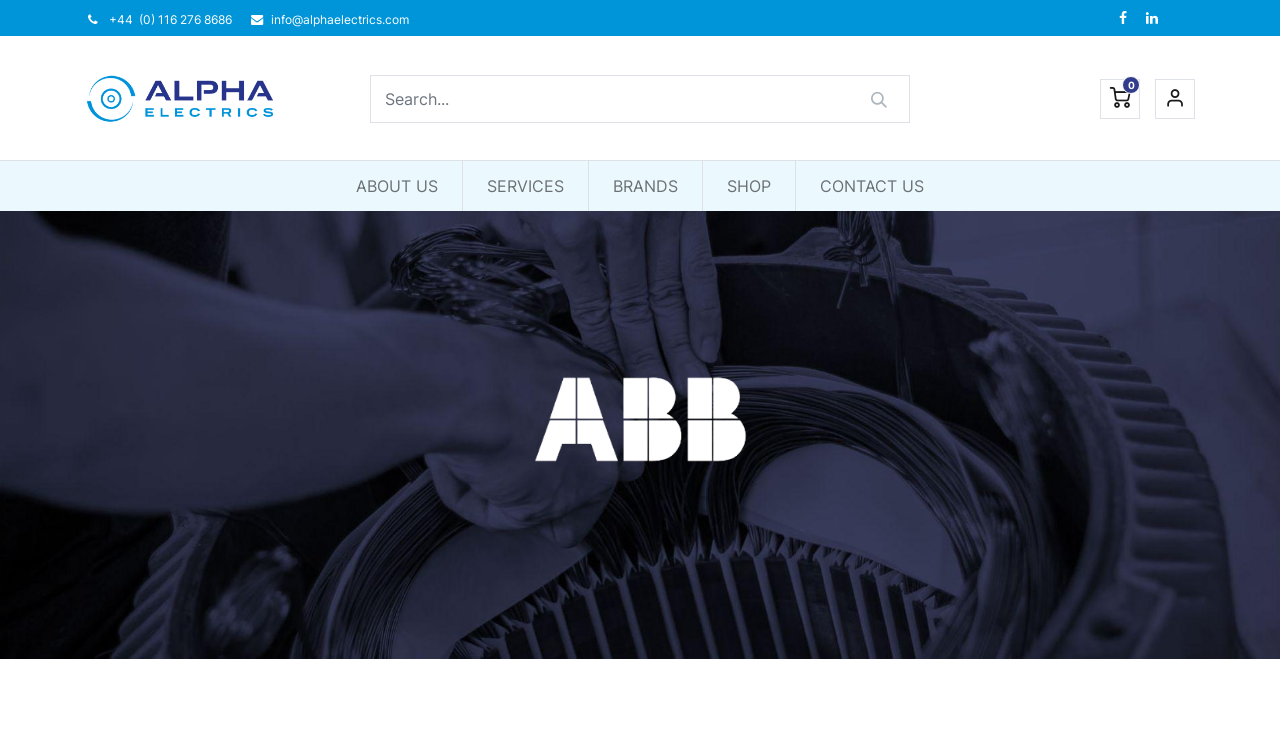Generate a detailed explanation of the webpage's features and information.

The webpage is about Alpha Electrics, a company that offers repair services for ABB Servo Motors and AC/DC Motors. At the top left corner, there is a logo of Alpha Electrics Portal, which is an image with a description. Below the logo, there are two phone numbers and an email address, all of which are clickable links. 

To the right of the logo, there are two social media icons, represented by Unicode characters \uf09a and \uf0e1. Next to these icons, there is a search bar with a search button and a placeholder text "Search...". 

On the top right corner, there is a currency symbol with a superscript "0" and a "Sign in" link. Below this, there is a navigation menu with five items: "ABOUT US", "SERVICES", "BRANDS", "SHOP", and "CONTACT US". 

The main content of the webpage starts below the navigation menu. There is a heading with an image, but the content of the heading is not specified.